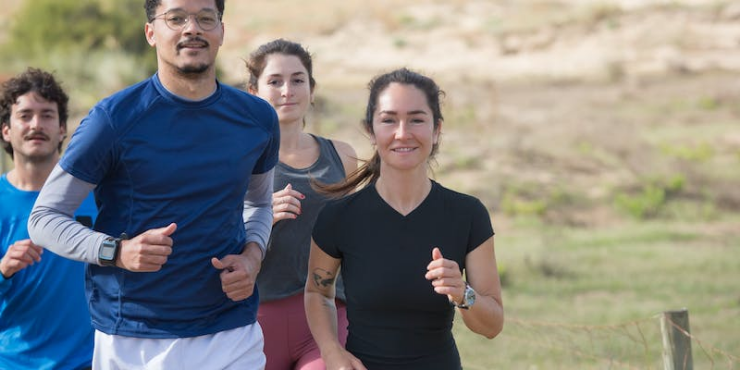Describe the image thoroughly, including all noticeable details.

The image depicts a group of four individuals enjoying an outdoor run, embodying a spirit of fitness and well-being. In the foreground, the focus is on a smiling woman in a black athletic shirt, exuding confidence and positivity as she jogs alongside her companions. Her hair is tied back, and she seems to be in high spirits, possibly encouraging the others. 

To her right, a man with glasses and a blue athletic shirt, presumably leading the group, appears engaged and motivated. The group consists of both men and women, promoting inclusivity in fitness activities. The background features a natural setting with grassy terrain and a blurred landscape that adds an aesthetic touch of nature, enhancing the theme of health and vitality. This scene aligns well with the article "Tips to Maintain Good Health," emphasizing the importance of physical activity, community, and maintaining a proactive approach towards health and wellness.